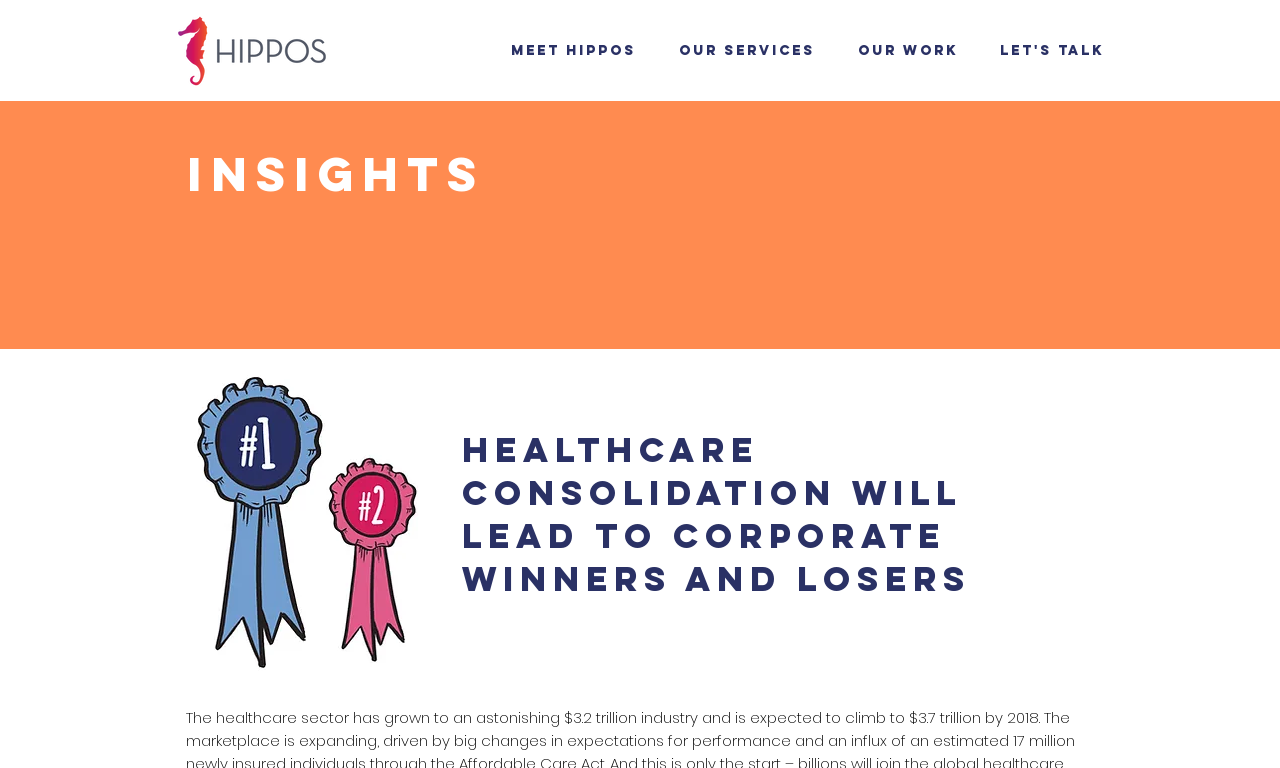What is the name of the company?
Based on the visual information, provide a detailed and comprehensive answer.

I inferred this answer by looking at the navigation menu, which has links to 'Meet Hippos', 'Our Services', and 'Our Work', indicating that Hippos Health is the company being referred to.